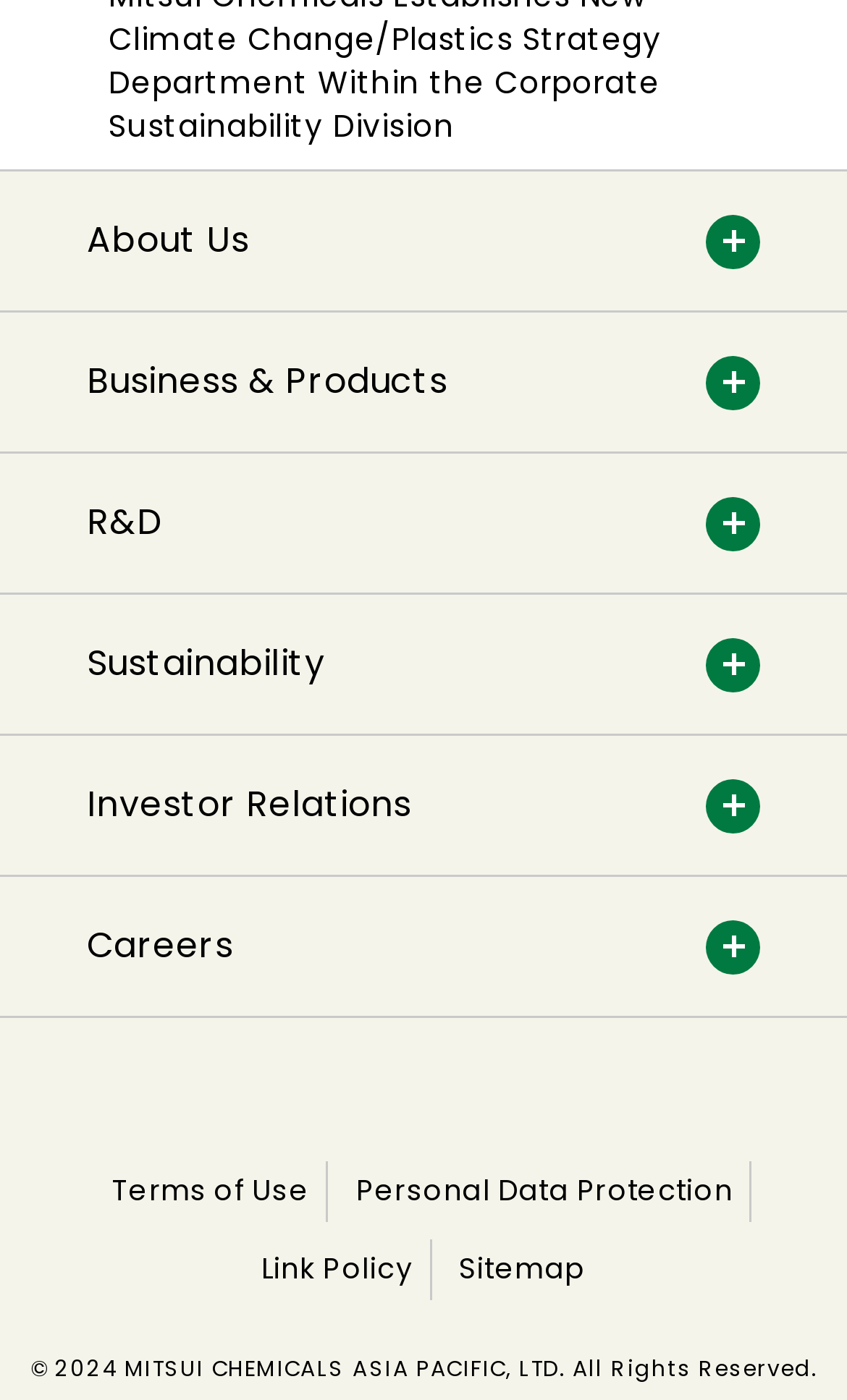Please identify the bounding box coordinates of the area that needs to be clicked to fulfill the following instruction: "Visit MITSUI CHEMICALS ASIA PACIFIC's youtube channel."

[0.103, 0.793, 0.23, 0.829]